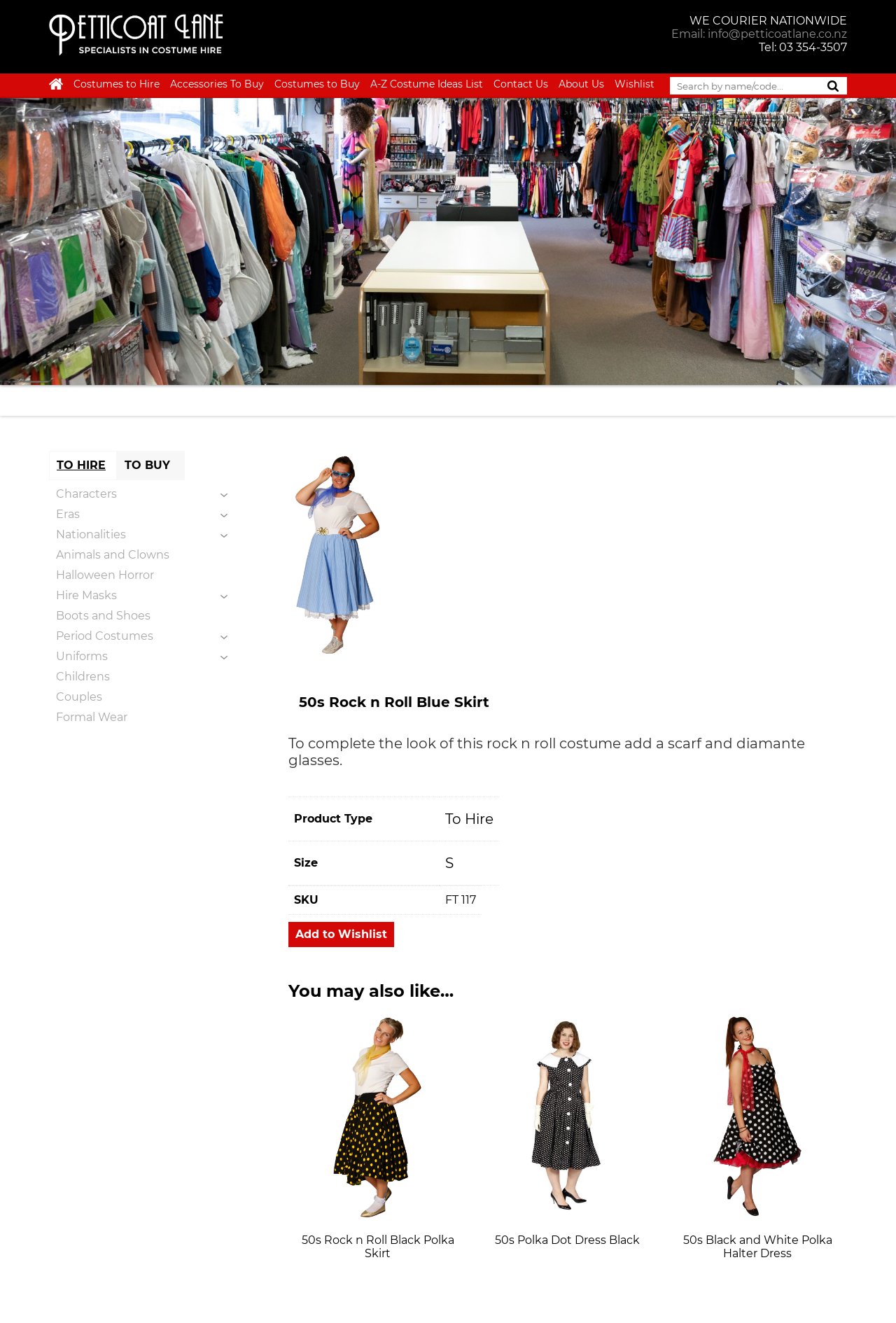Locate the bounding box coordinates of the area to click to fulfill this instruction: "Click the 'Costumes to Hire' link". The bounding box should be presented as four float numbers between 0 and 1, in the order [left, top, right, bottom].

[0.082, 0.059, 0.178, 0.068]